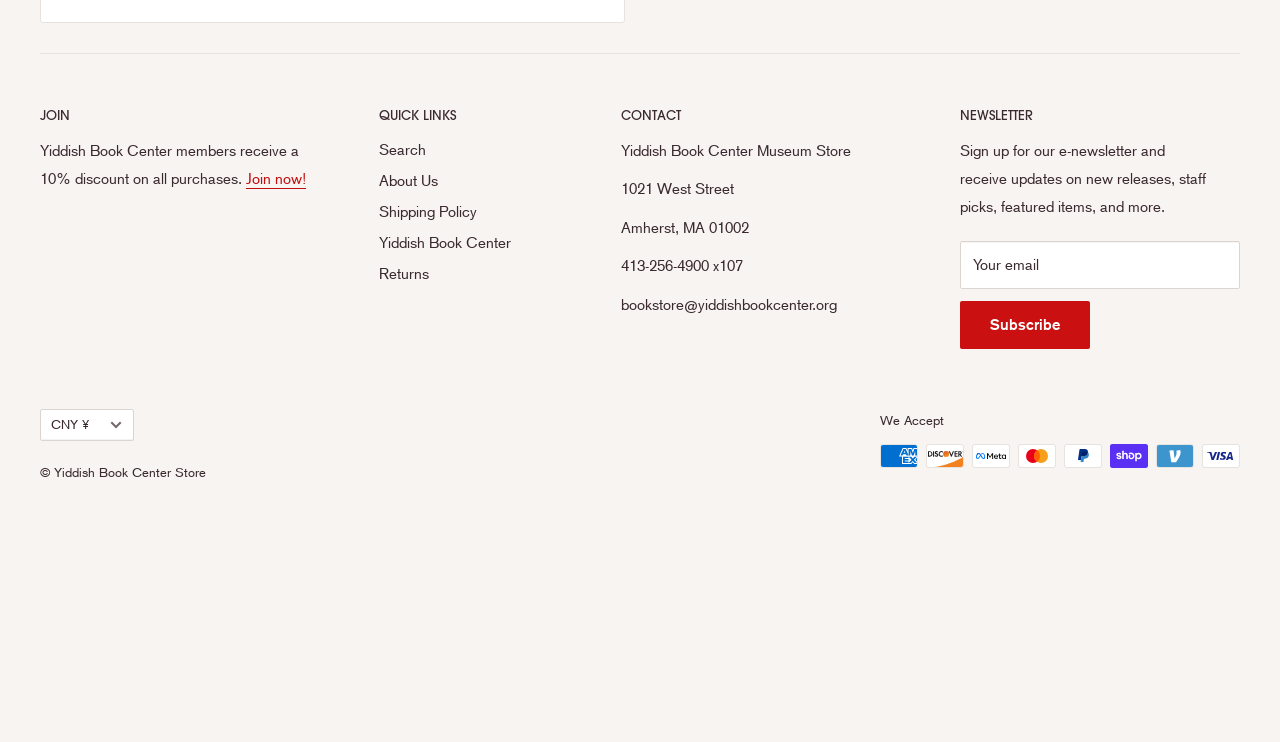Please specify the bounding box coordinates of the region to click in order to perform the following instruction: "Select a currency".

[0.031, 0.551, 0.105, 0.594]